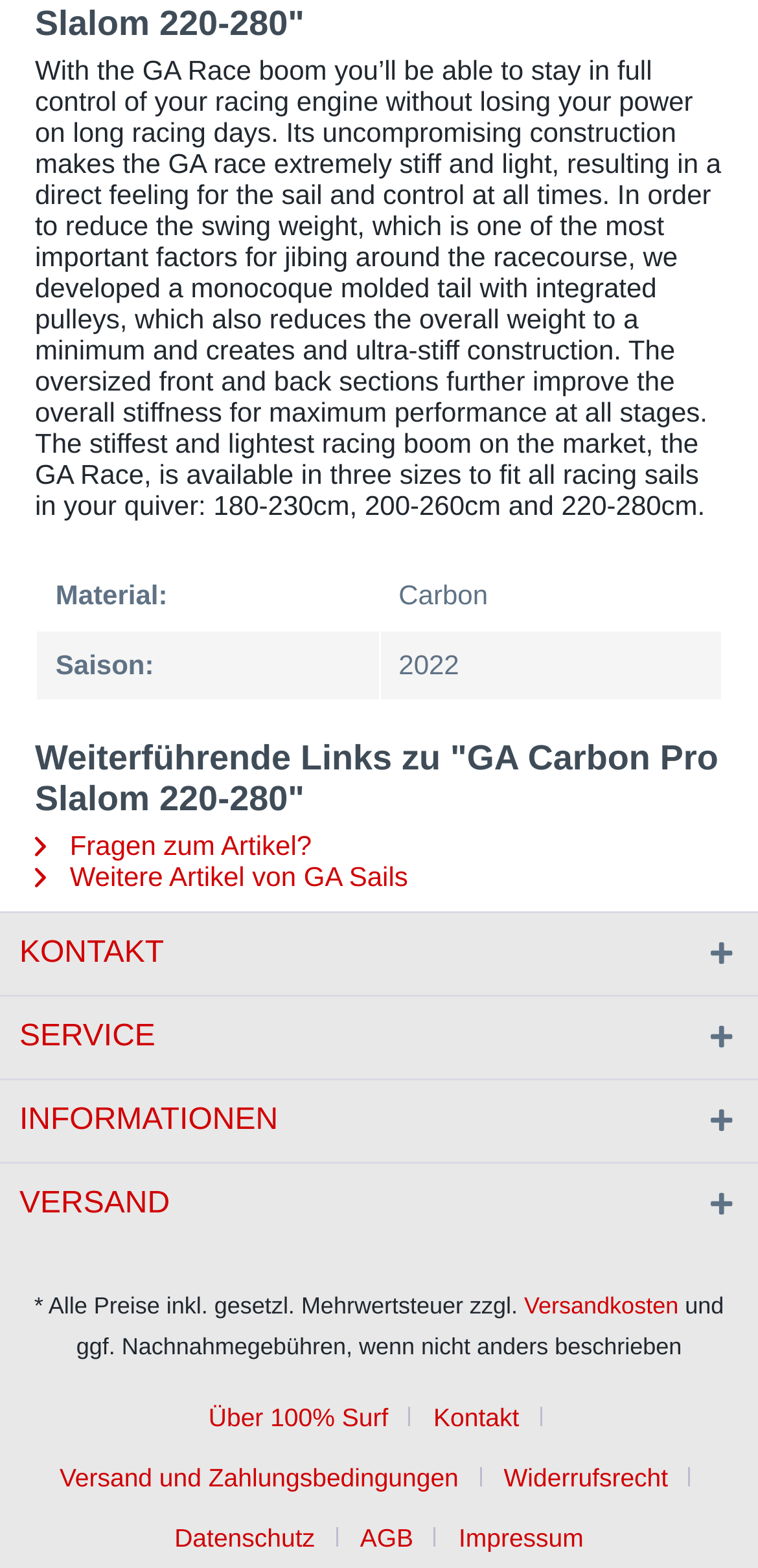Indicate the bounding box coordinates of the element that must be clicked to execute the instruction: "View shipping costs". The coordinates should be given as four float numbers between 0 and 1, i.e., [left, top, right, bottom].

[0.691, 0.824, 0.895, 0.842]